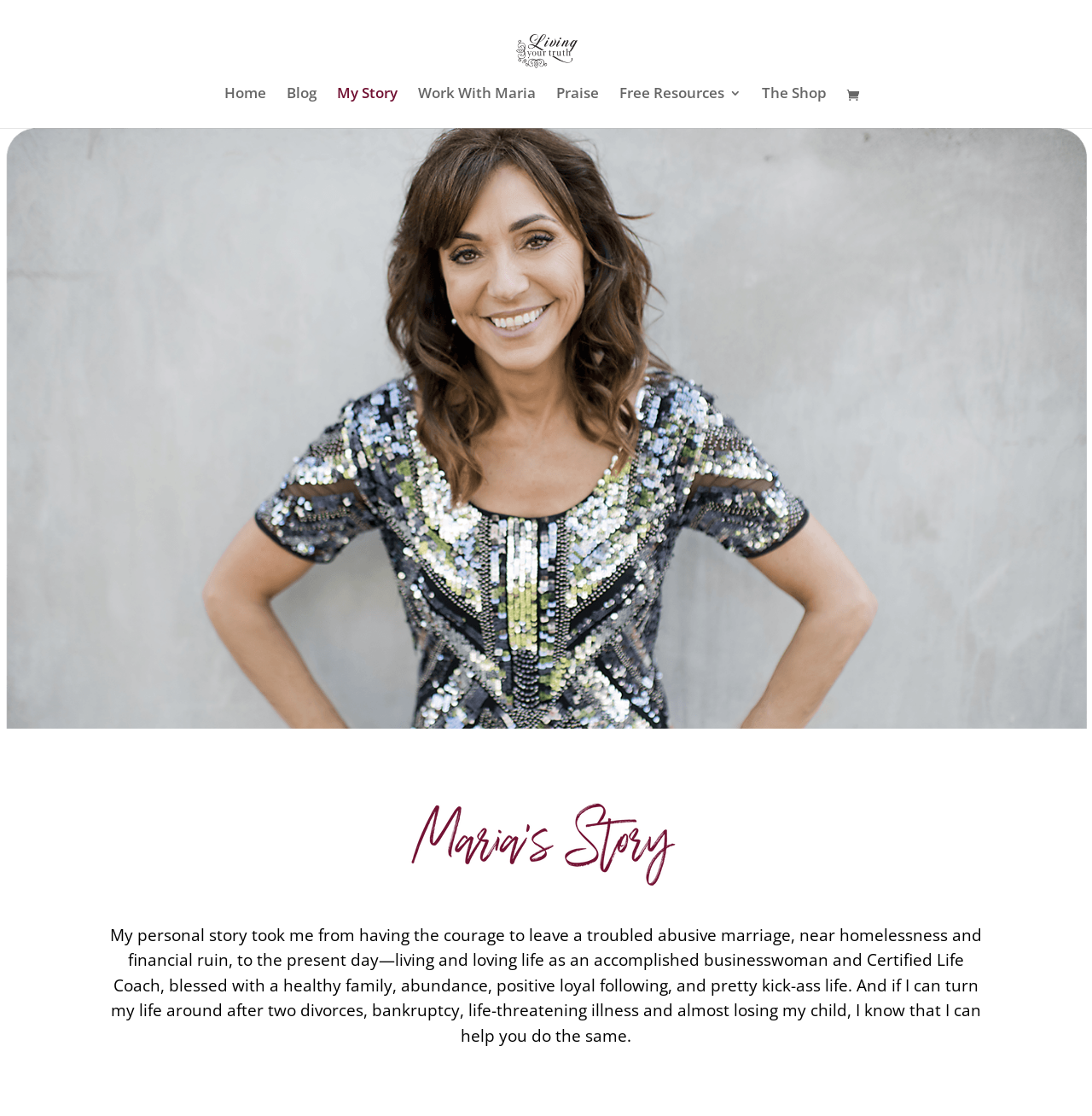Using the elements shown in the image, answer the question comprehensively: How many navigation links are there?

There are 7 navigation links: 'Home', 'Blog', 'My Story', 'Work With Maria', 'Praise', 'Free Resources 3', and 'The Shop'.